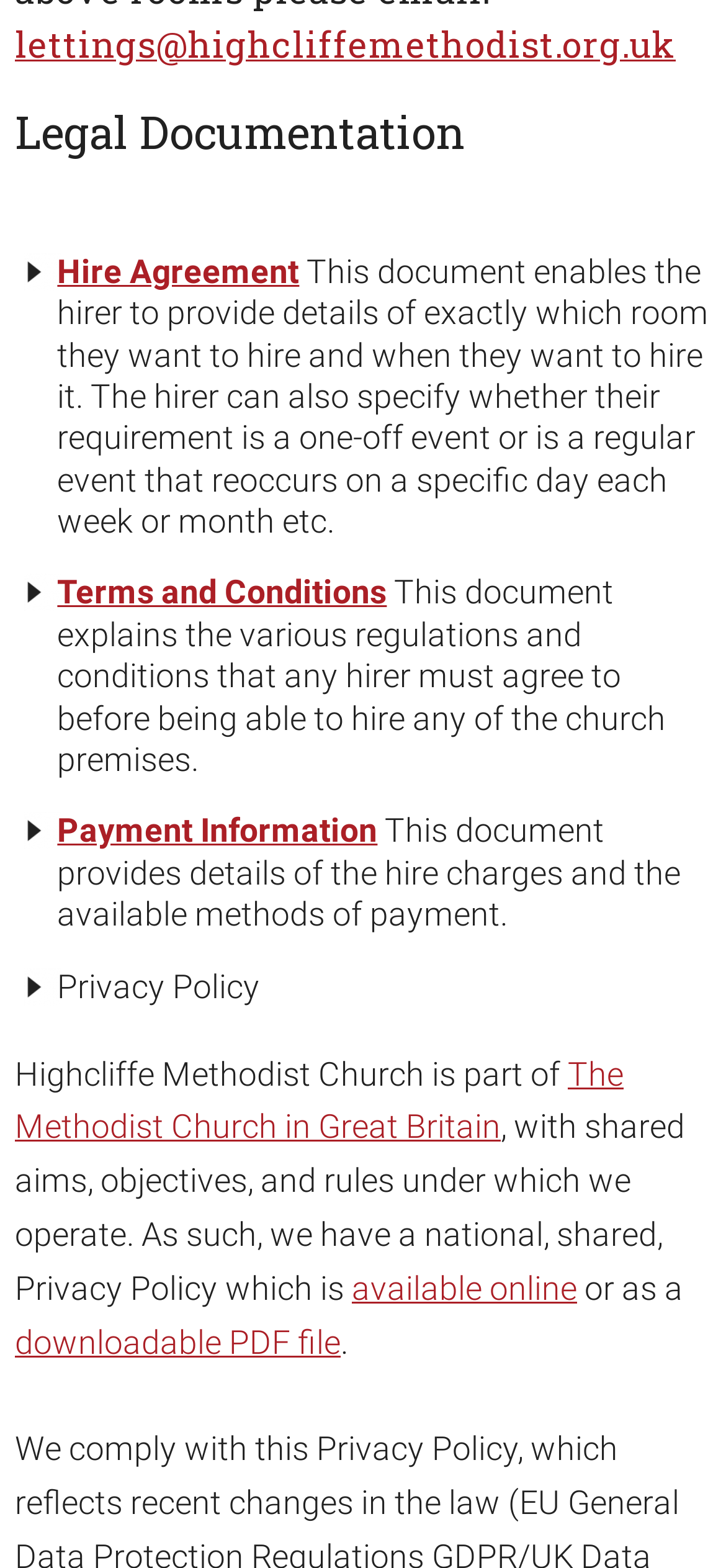Refer to the image and answer the question with as much detail as possible: How many links are there under the 'Legal Documentation' heading?

I counted the number of link elements under the 'Legal Documentation' heading and found three links: 'Hire Agreement', 'Terms and Conditions', and 'Payment Information'.